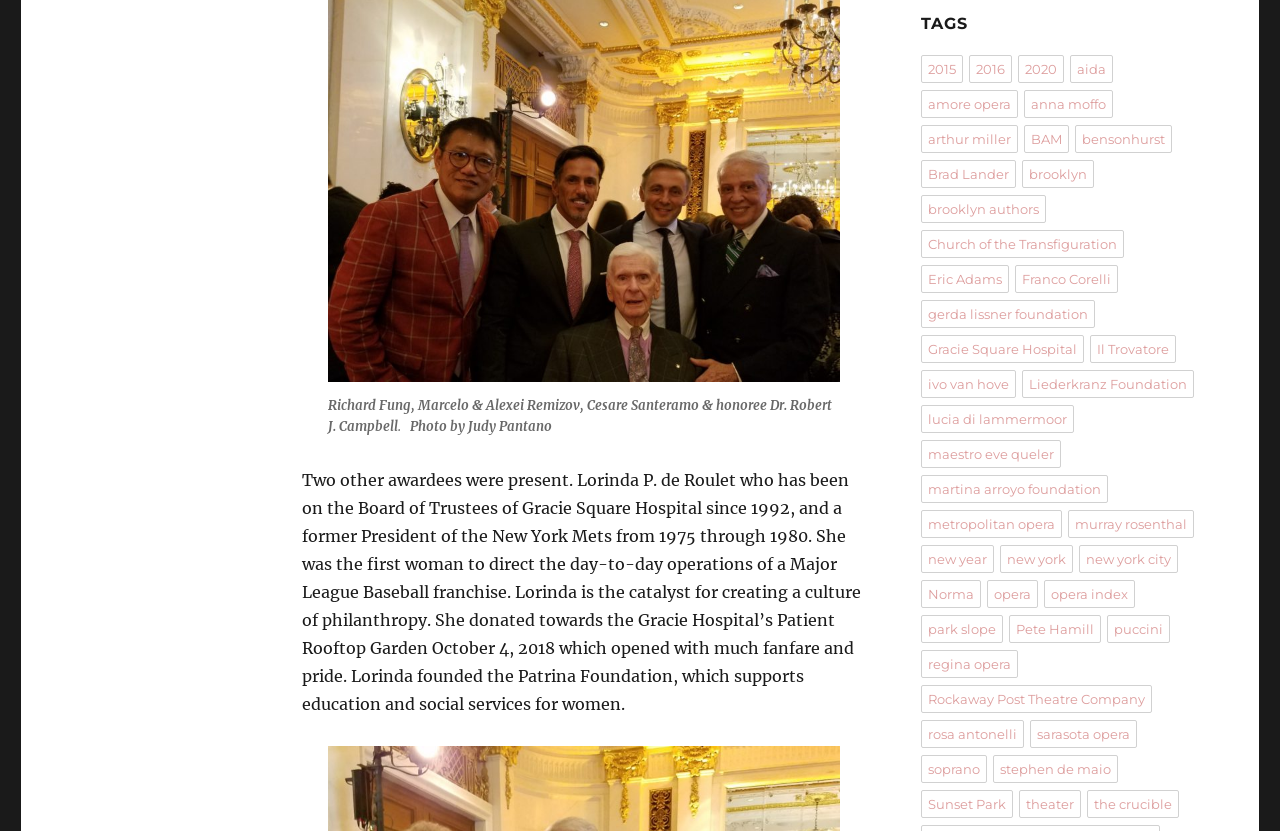Locate the bounding box coordinates of the area where you should click to accomplish the instruction: "Click on the 'opera' link".

[0.771, 0.697, 0.811, 0.731]